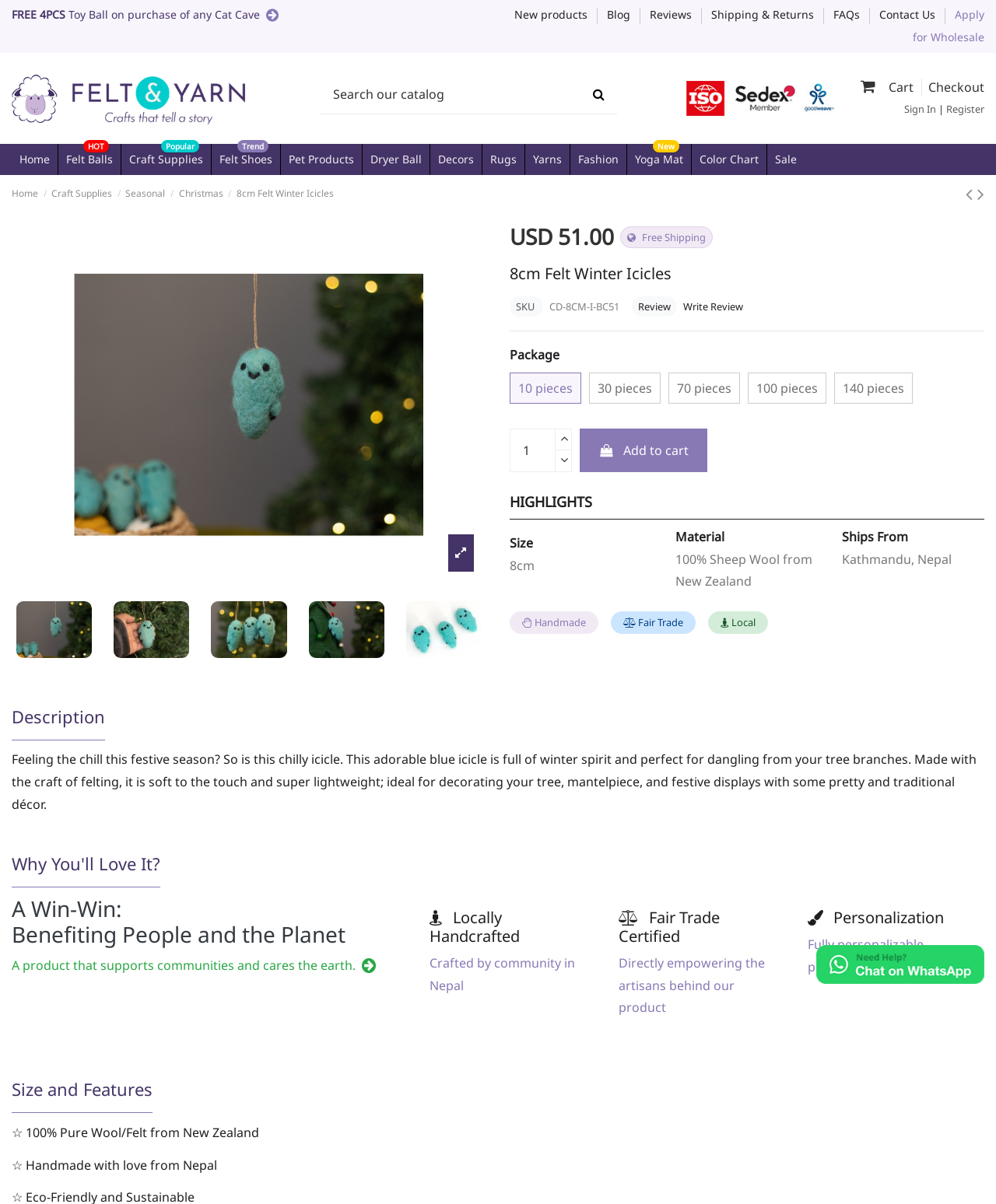What is the size of the 8cm Felt Winter Icicles?
Please use the visual content to give a single word or phrase answer.

8cm